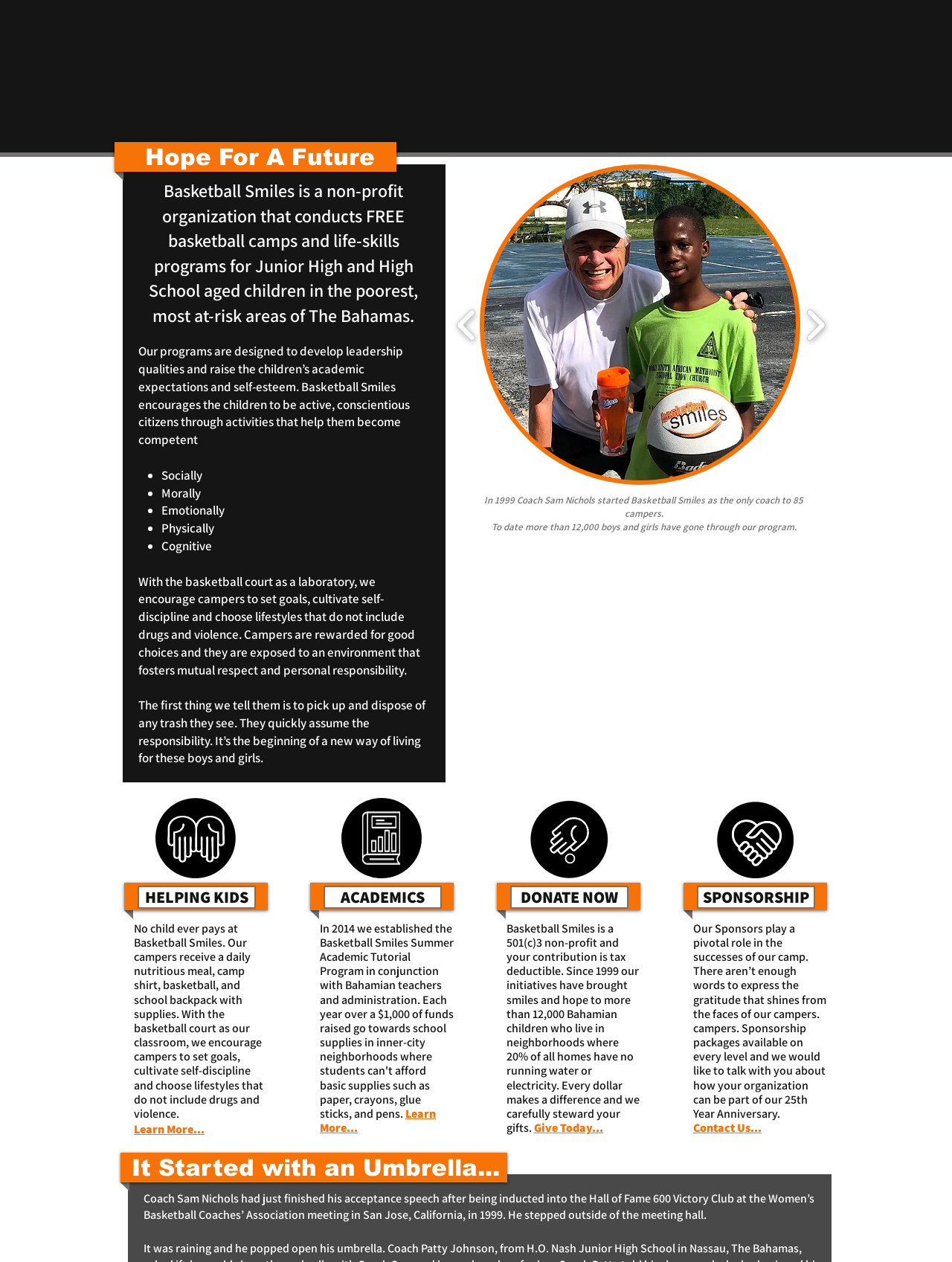Identify the bounding box of the UI component described as: "ACADEMICS".

[0.34, 0.702, 0.464, 0.72]